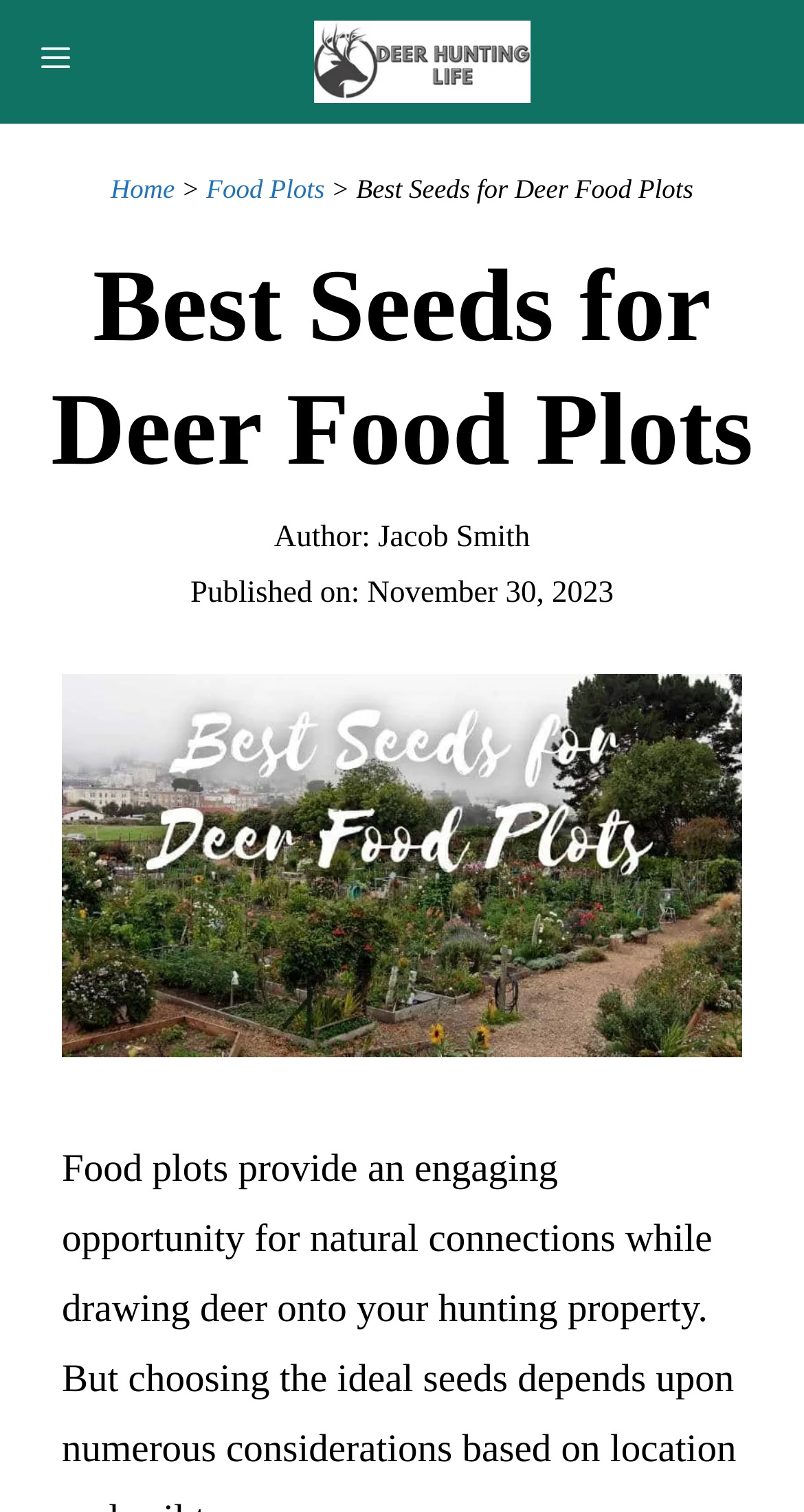Using the description: "Menu", determine the UI element's bounding box coordinates. Ensure the coordinates are in the format of four float numbers between 0 and 1, i.e., [left, top, right, bottom].

[0.0, 0.0, 0.138, 0.082]